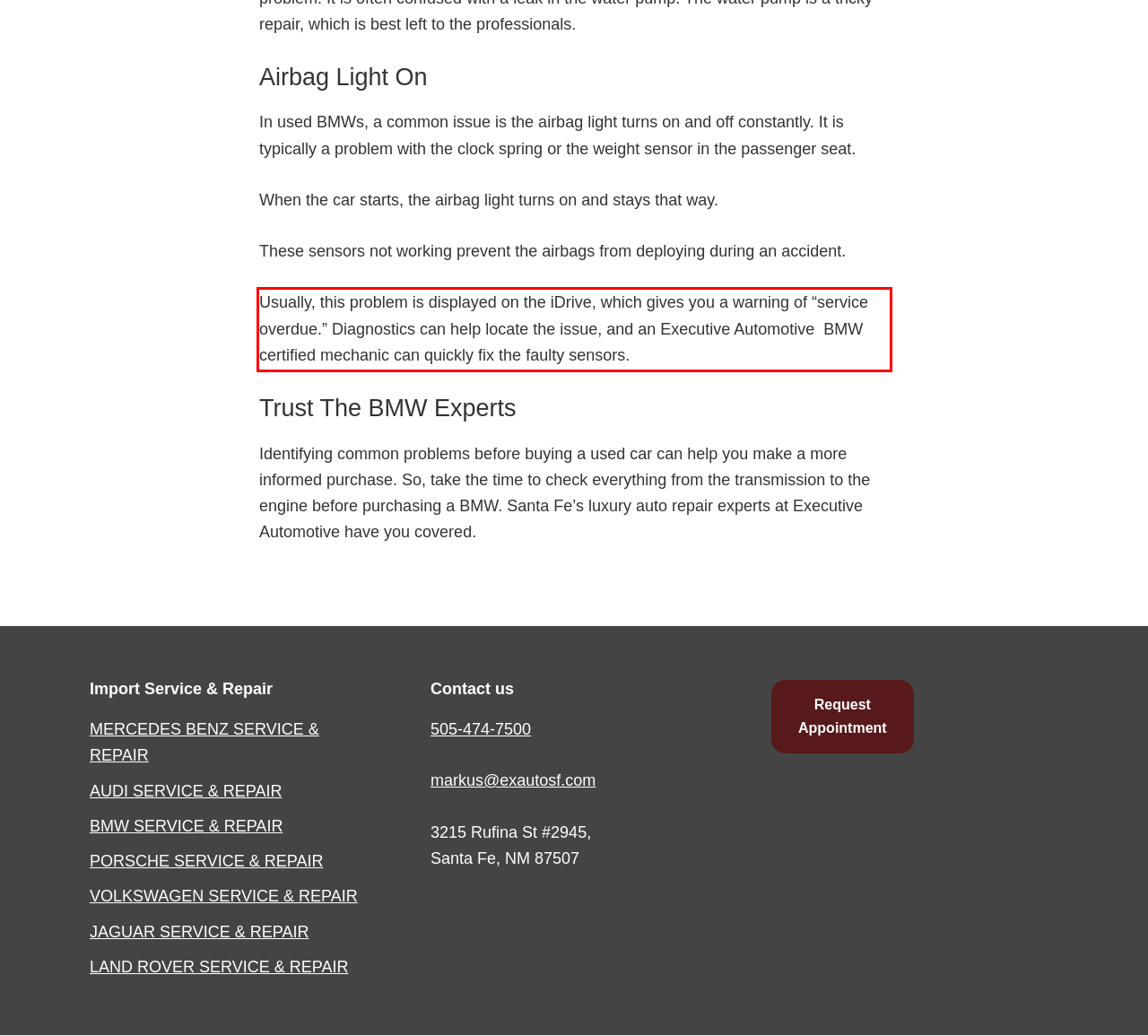Look at the webpage screenshot and recognize the text inside the red bounding box.

Usually, this problem is displayed on the iDrive, which gives you a warning of “service overdue.” Diagnostics can help locate the issue, and an Executive Automotive BMW certified mechanic can quickly fix the faulty sensors.